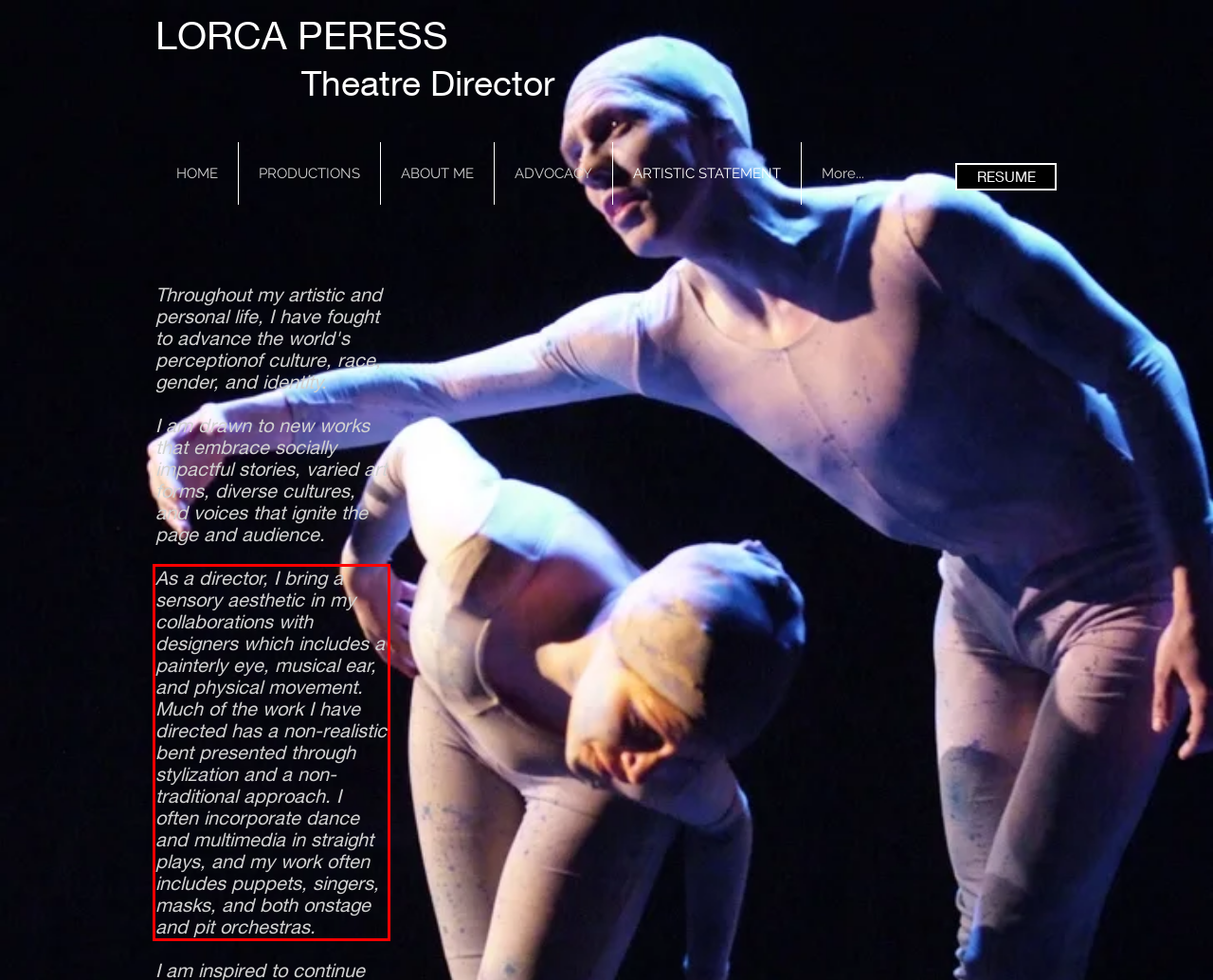You are presented with a webpage screenshot featuring a red bounding box. Perform OCR on the text inside the red bounding box and extract the content.

As a director, I bring a sensory aesthetic in my collaborations with designers which includes a painterly eye, musical ear, and physical movement. Much of the work I have directed has a non-realistic bent presented through stylization and a non-traditional approach. I often incorporate dance and multimedia in straight plays, and my work often includes puppets, singers, masks, and both onstage and pit orchestras.